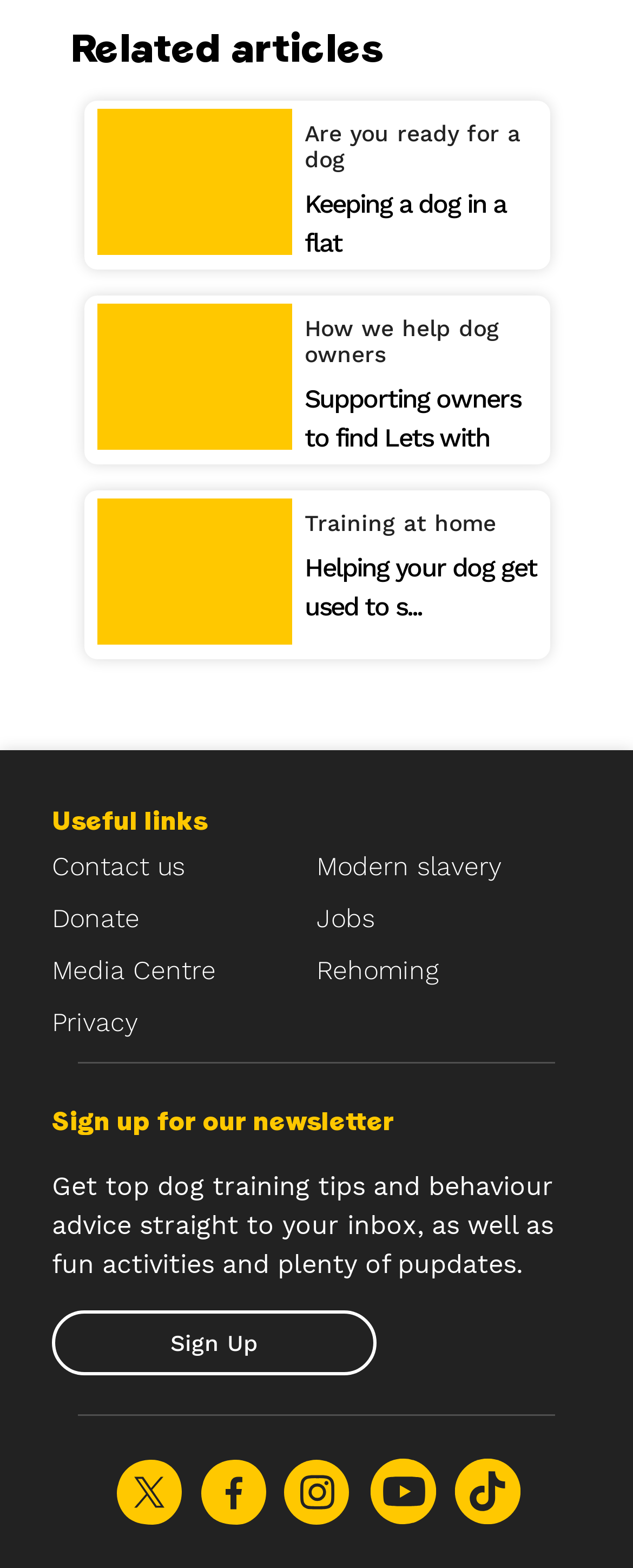What is the purpose of the 'Sign up for our newsletter' section?
Using the image, provide a detailed and thorough answer to the question.

The 'Sign up for our newsletter' section is indicated by the heading 'Sign up for our newsletter' and the static text 'Get top dog training tips and behaviour advice straight to your inbox, as well as fun activities and plenty of pupdates.' This section allows users to subscribe to a newsletter to receive dog-related information.